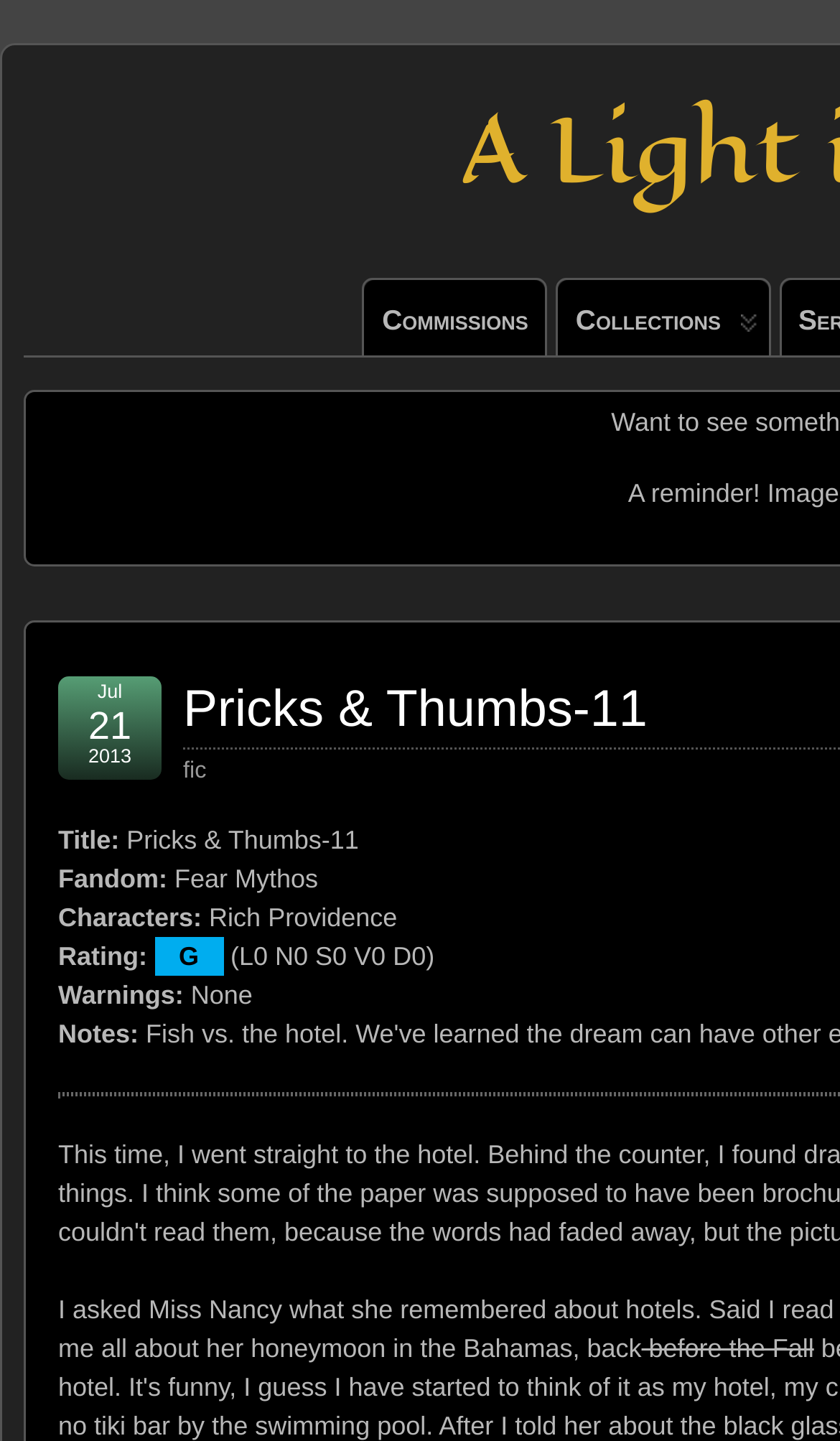Find the bounding box coordinates corresponding to the UI element with the description: "fic". The coordinates should be formatted as [left, top, right, bottom], with values as floats between 0 and 1.

[0.218, 0.527, 0.246, 0.544]